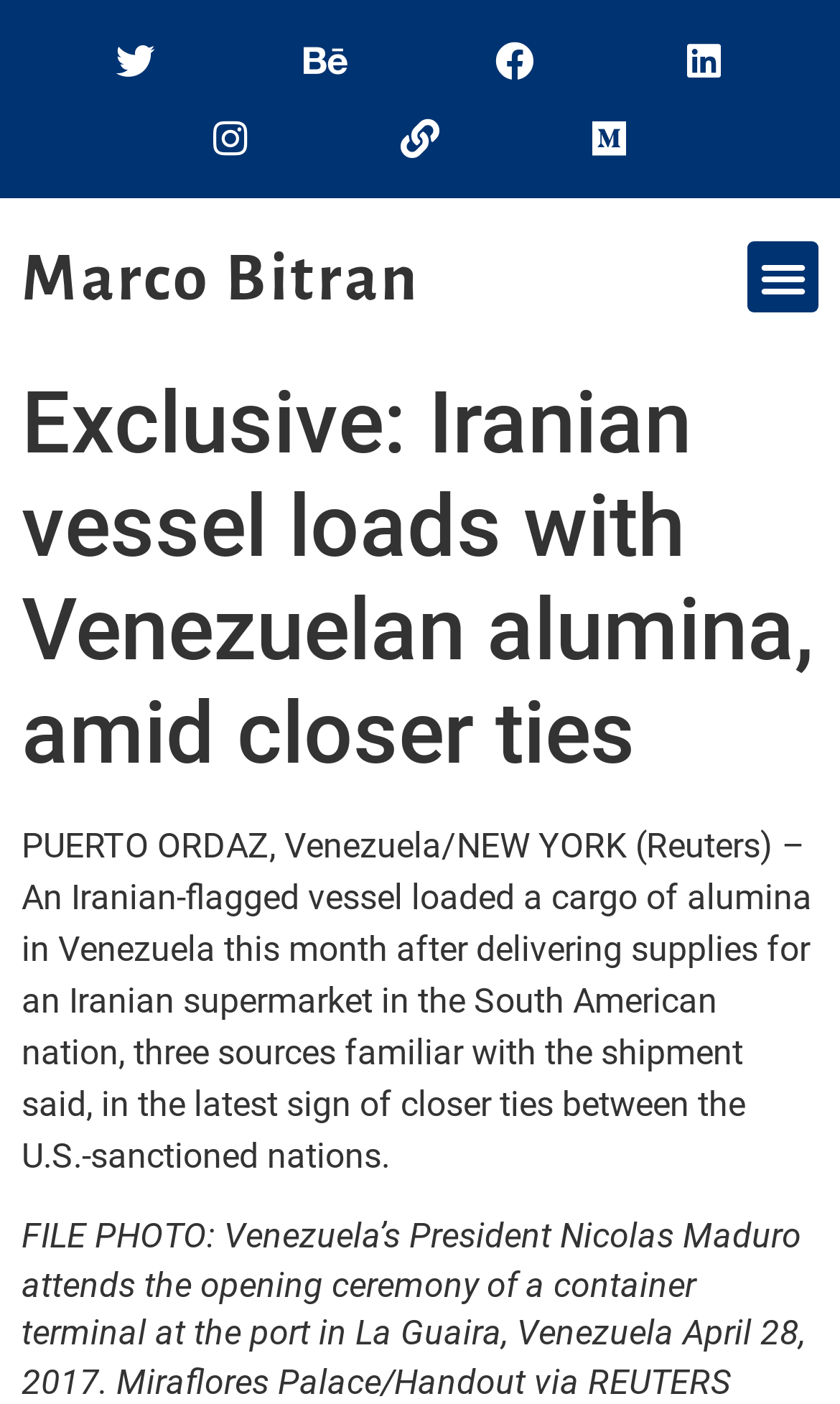Please provide the bounding box coordinate of the region that matches the element description: Marco Bitran. Coordinates should be in the format (top-left x, top-left y, bottom-right x, bottom-right y) and all values should be between 0 and 1.

[0.026, 0.173, 0.501, 0.222]